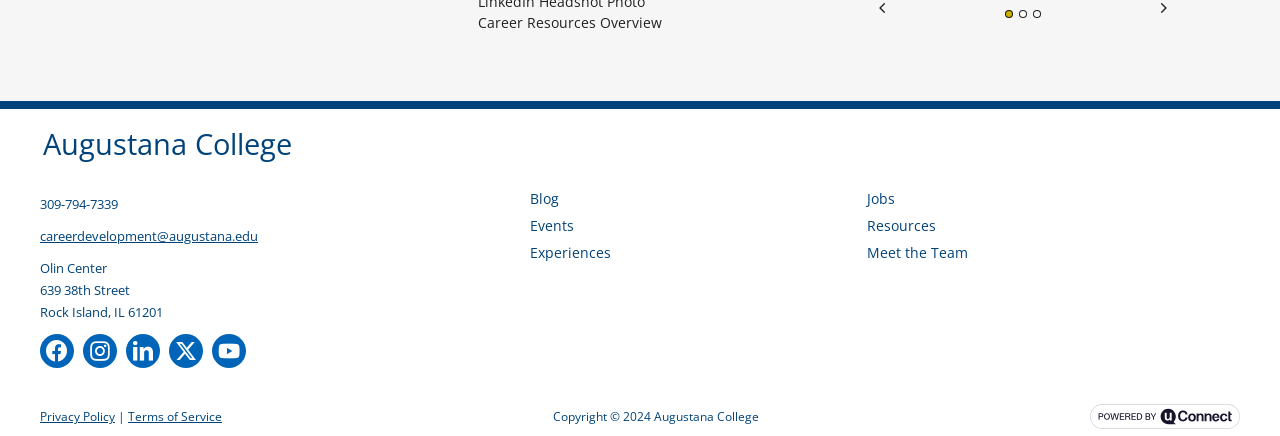Please provide the bounding box coordinates for the element that needs to be clicked to perform the following instruction: "Explore the 'Practice Areas' section". The coordinates should be given as four float numbers between 0 and 1, i.e., [left, top, right, bottom].

None